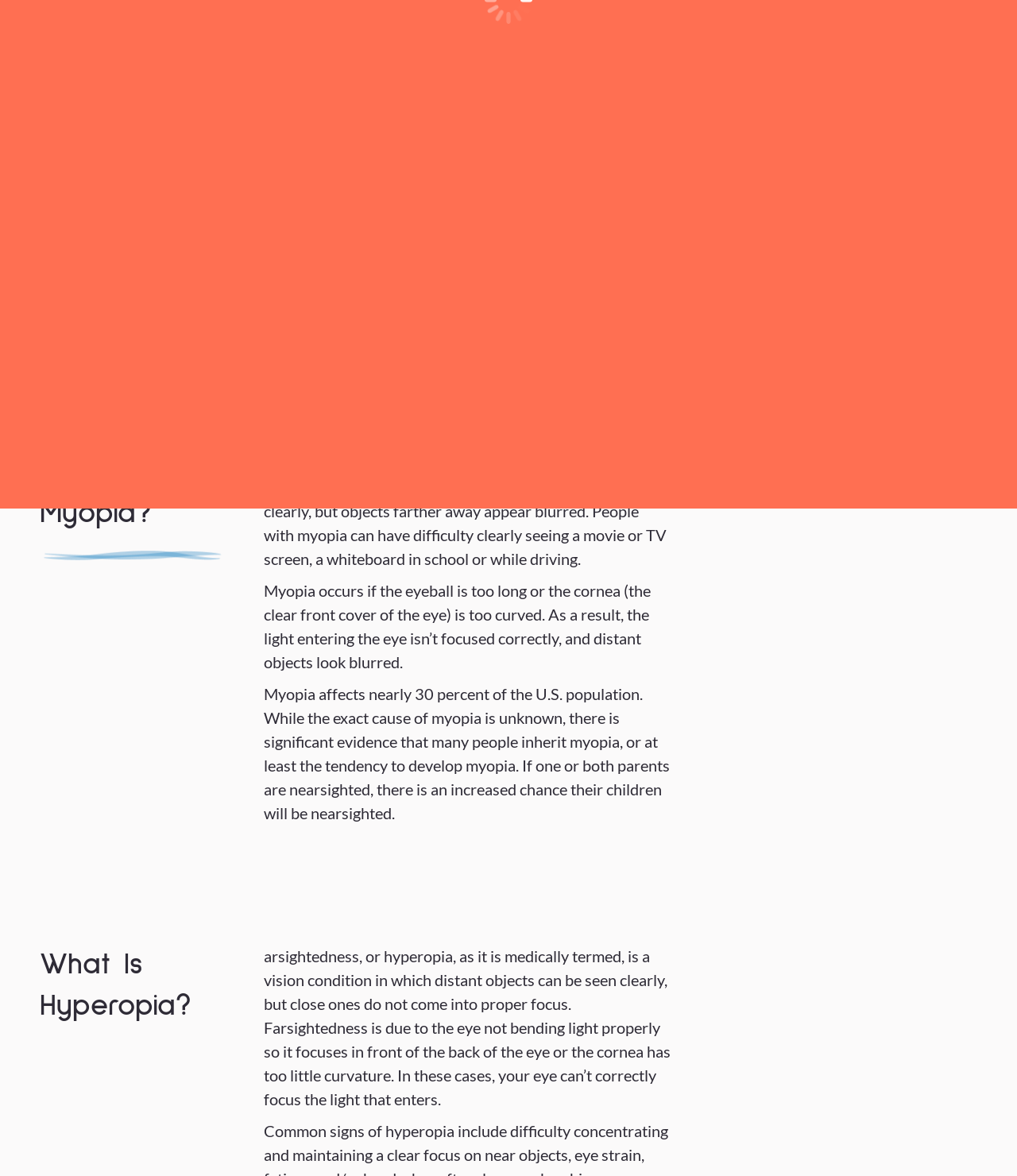Determine the bounding box for the UI element that matches this description: "What is Diabetic Retinopathy?".

[0.039, 0.156, 0.242, 0.172]